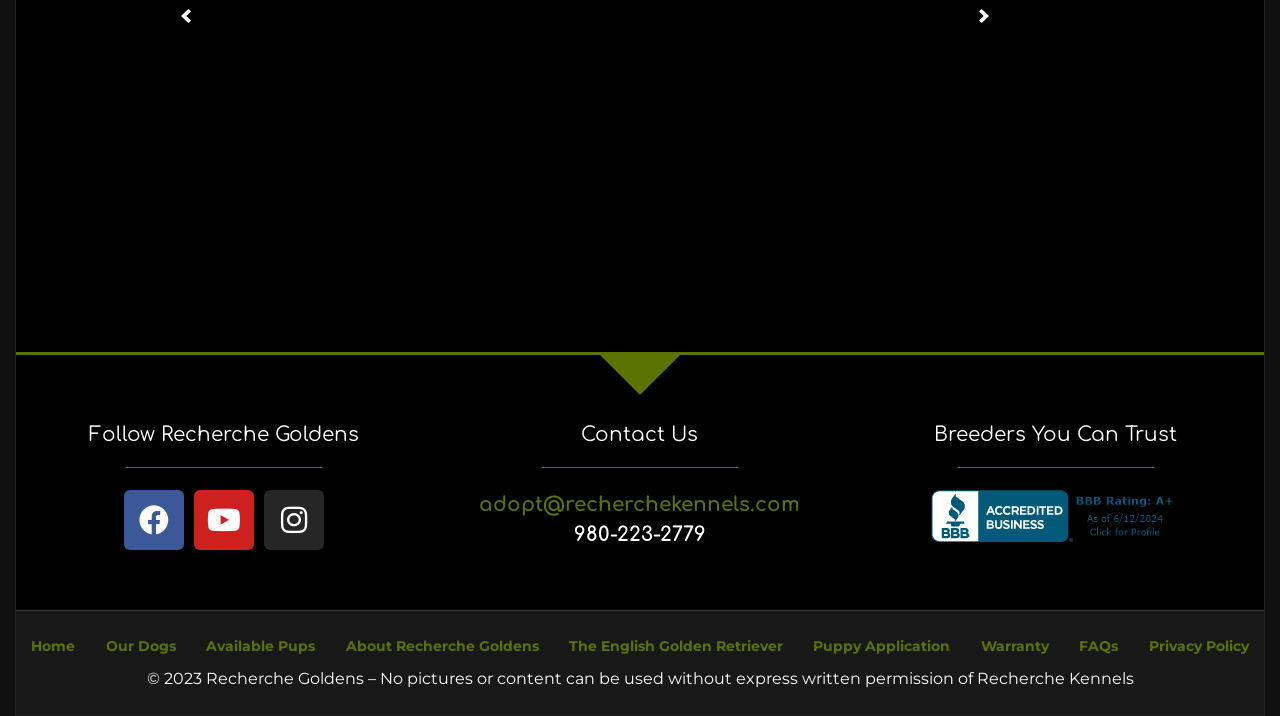Please provide the bounding box coordinates for the element that needs to be clicked to perform the following instruction: "Go to Facebook page". The coordinates should be given as four float numbers between 0 and 1, i.e., [left, top, right, bottom].

[0.097, 0.684, 0.144, 0.768]